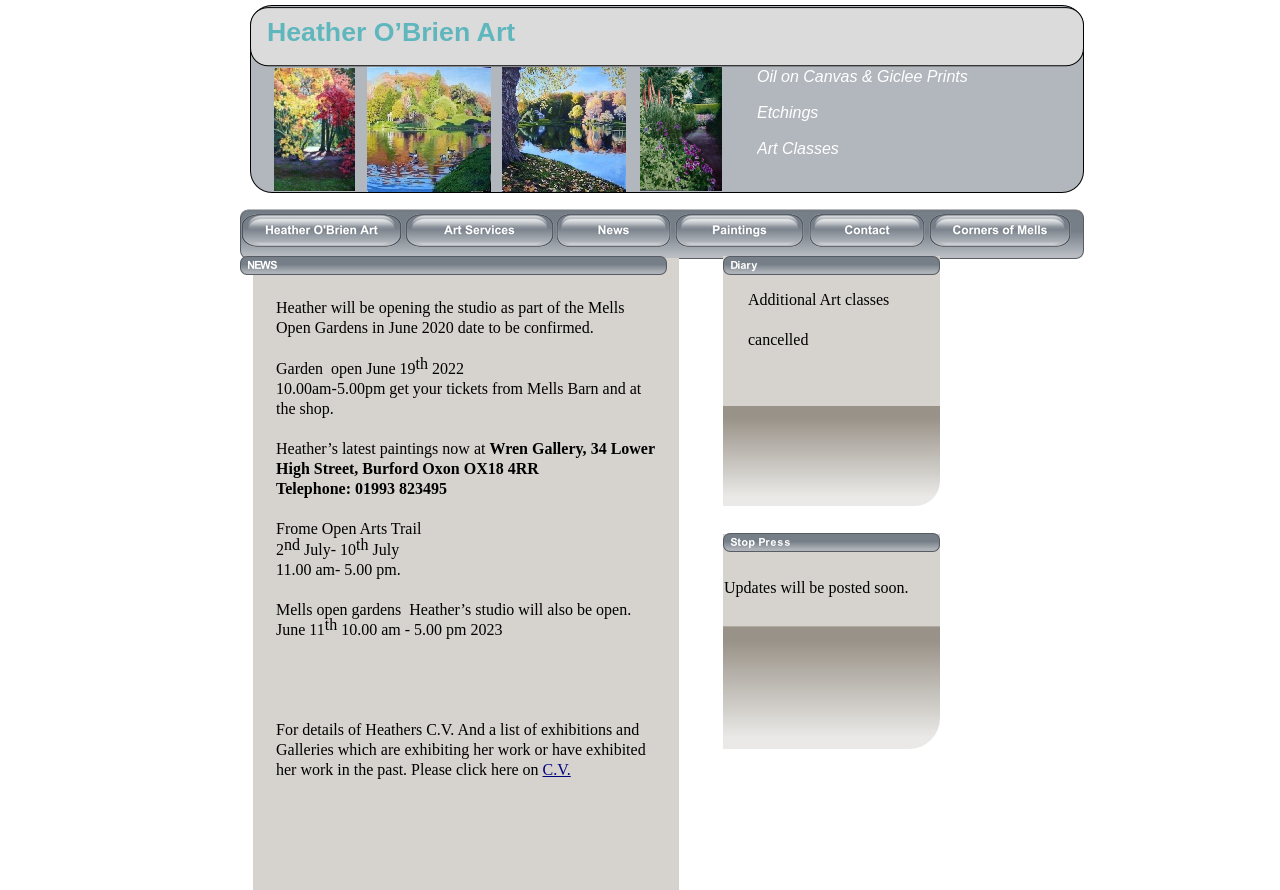Give a one-word or phrase response to the following question: Where is Heather's latest painting exhibited?

Wren Gallery